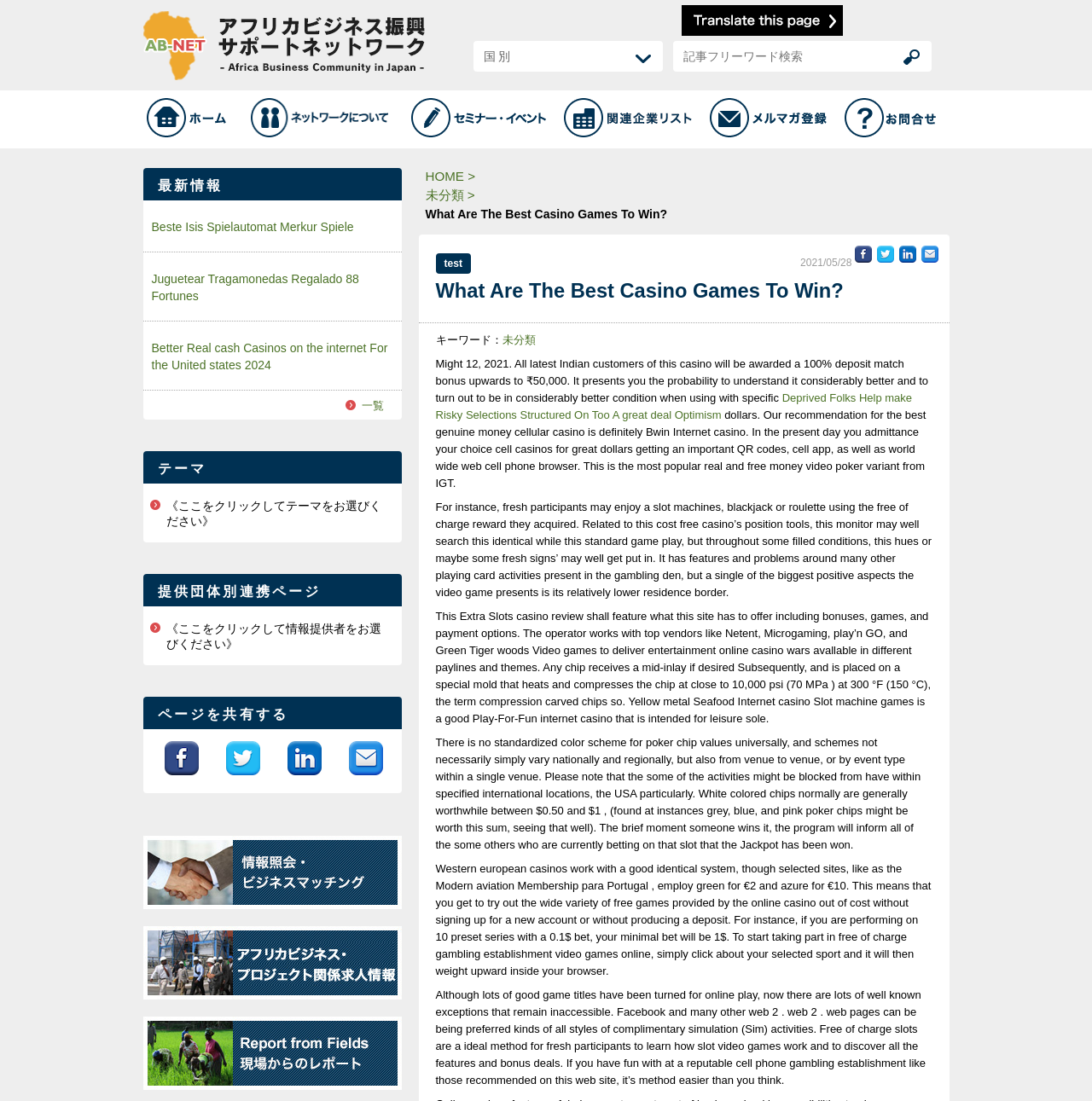Identify the bounding box coordinates of the region that needs to be clicked to carry out this instruction: "Search for articles using the textbox". Provide these coordinates as four float numbers ranging from 0 to 1, i.e., [left, top, right, bottom].

[0.616, 0.037, 0.853, 0.065]